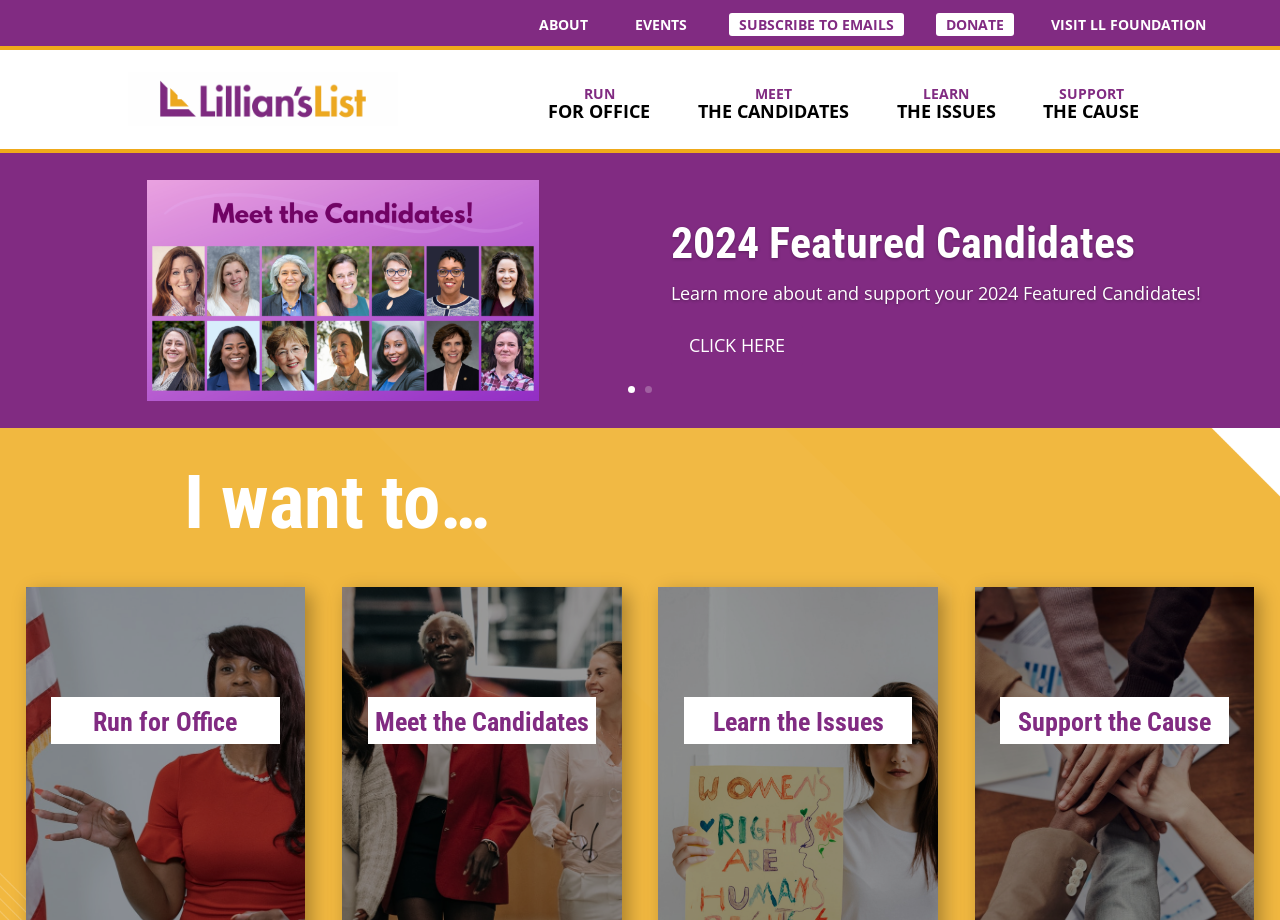Please provide a detailed answer to the question below by examining the image:
How many featured candidates are shown on this webpage?

I can see that there is a section titled '2024 Featured Candidates' with a link to 'CLICK HERE 5', which suggests that there is only one featured candidate shown on this webpage.